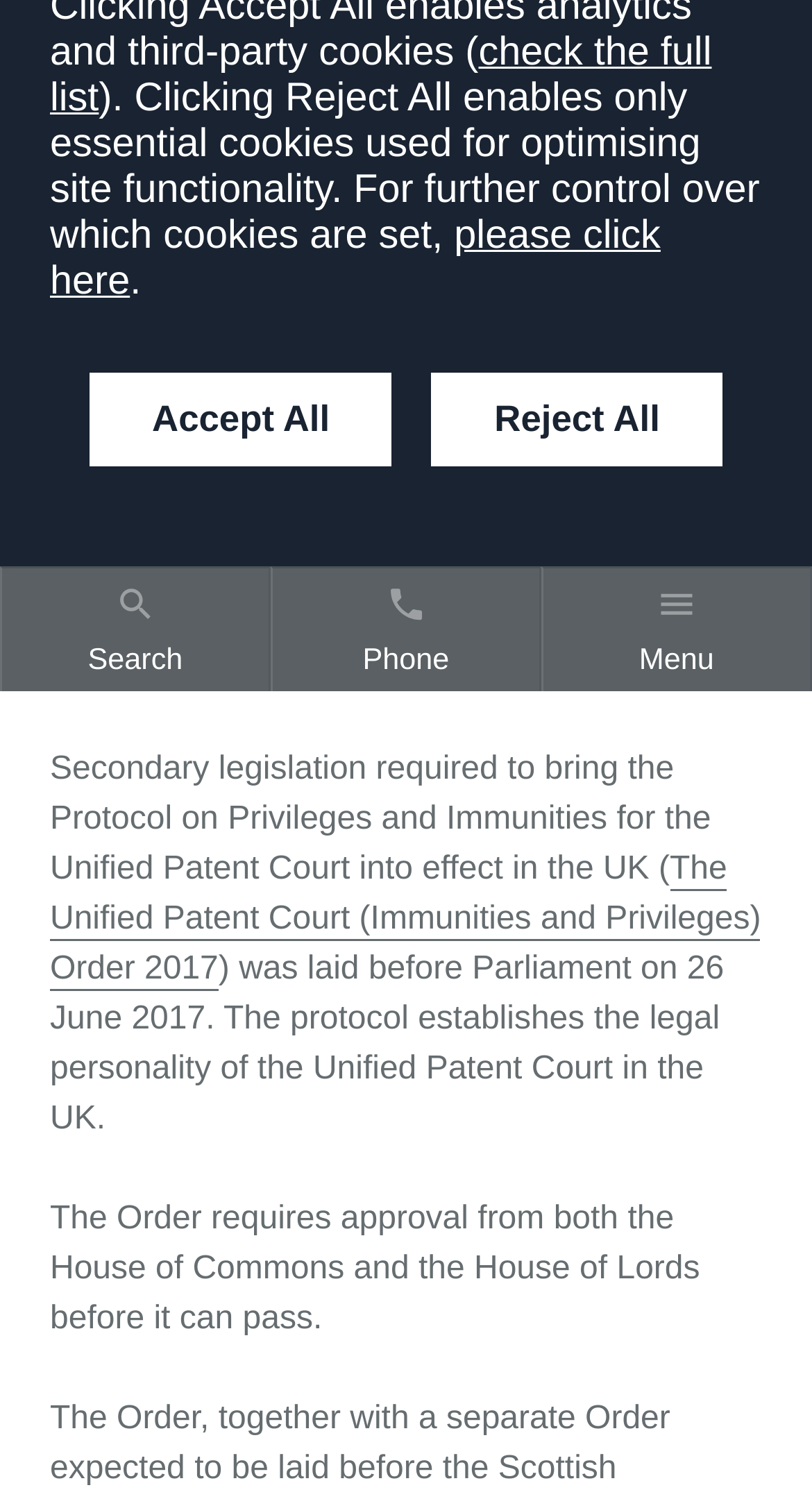Show the bounding box coordinates for the HTML element described as: "Accept All".

[0.11, 0.25, 0.483, 0.313]